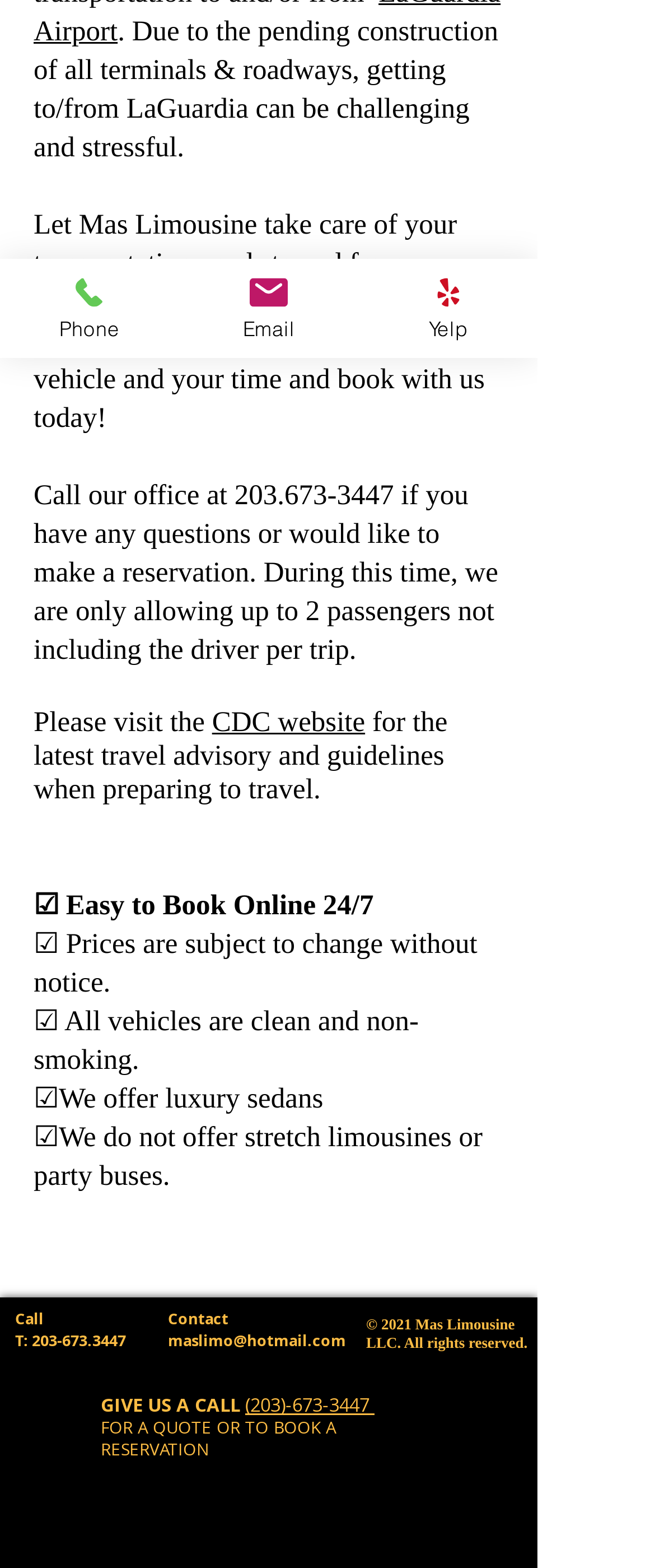Based on the description "title="Twitter"", find the bounding box of the specified UI element.

None